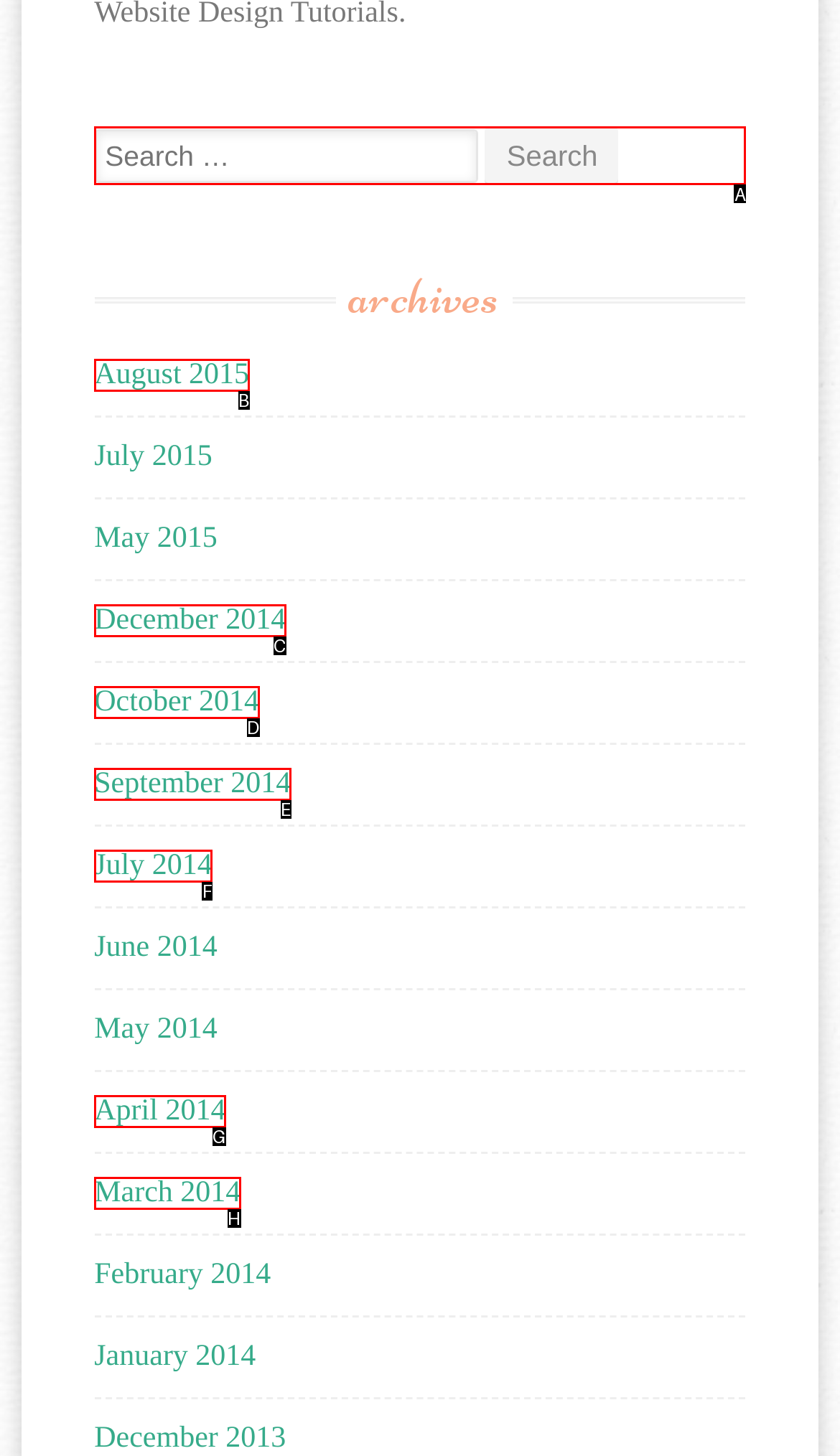Specify which UI element should be clicked to accomplish the task: Search for something. Answer with the letter of the correct choice.

A